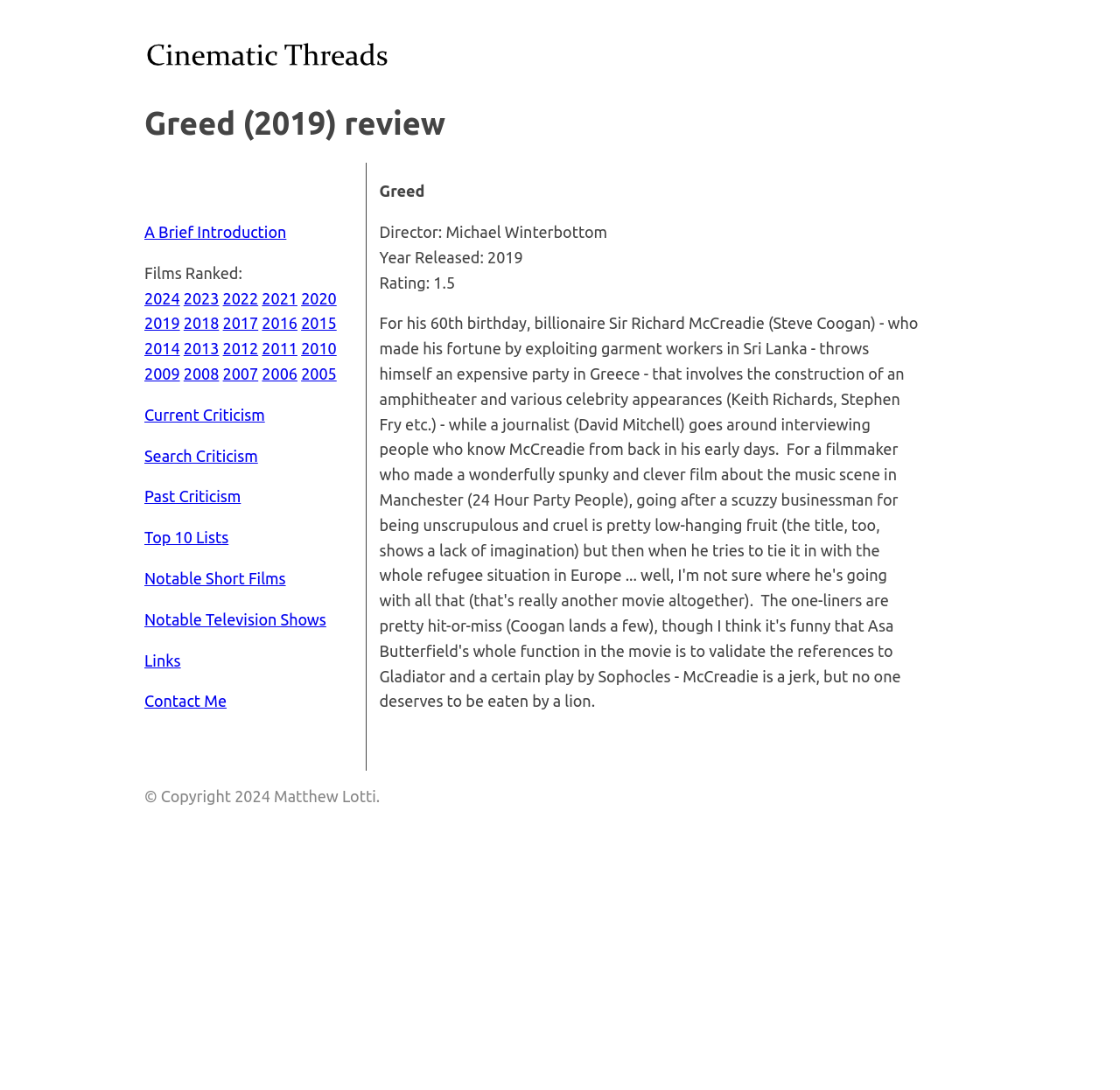Determine the coordinates of the bounding box for the clickable area needed to execute this instruction: "Contact the author".

[0.129, 0.635, 0.202, 0.651]